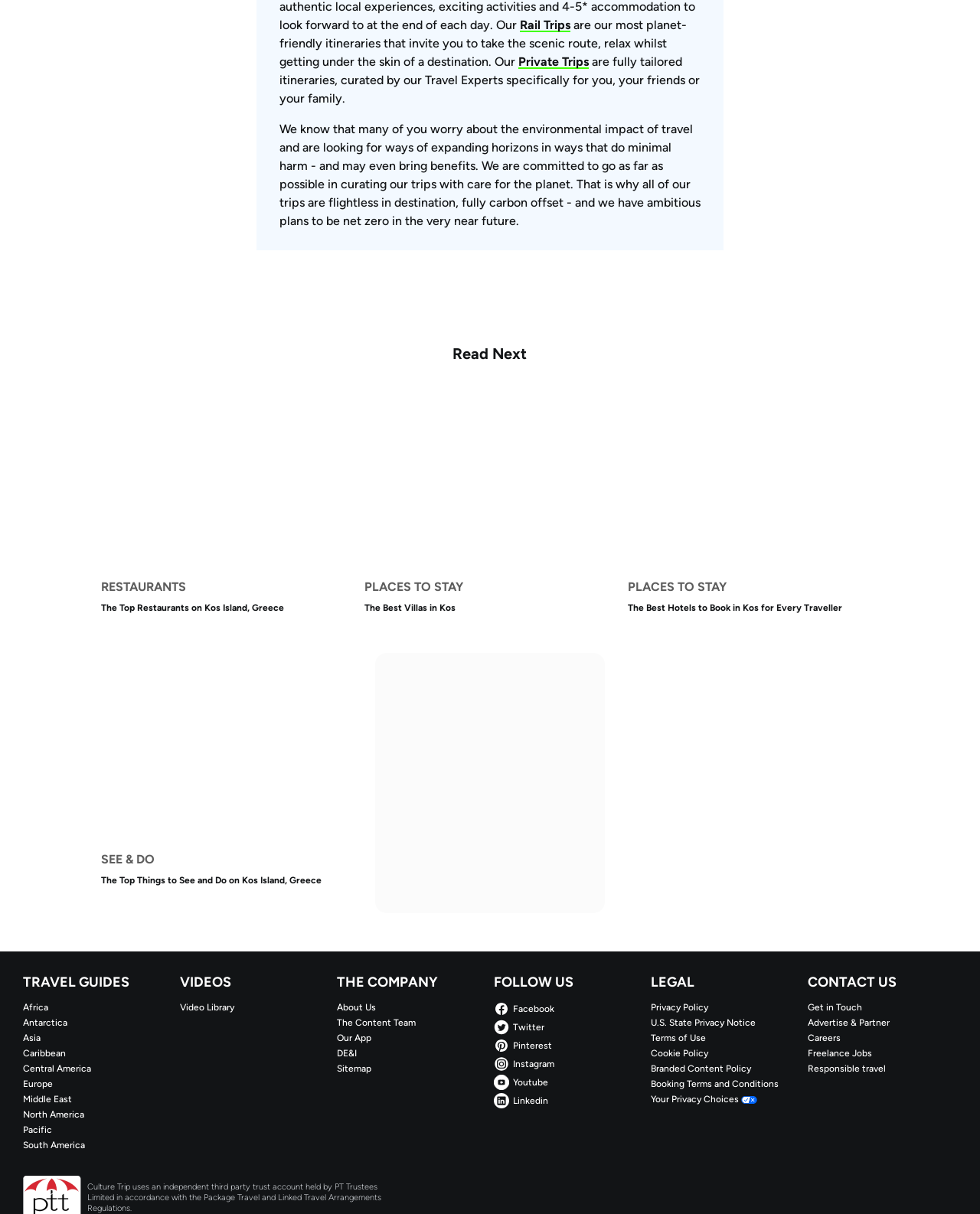Using the details from the image, please elaborate on the following question: What type of trips are offered by this company?

Based on the links provided on the webpage, it appears that the company offers two types of trips: Rail Trips and Private Trips. The Rail Trips are described as 'our most planet-friendly itineraries that invite you to take the scenic route, relax whilst getting under the skin of a destination.' The Private Trips are described as 'fully tailored itineraries, curated by our Travel Experts specifically for you, your friends or your family.'